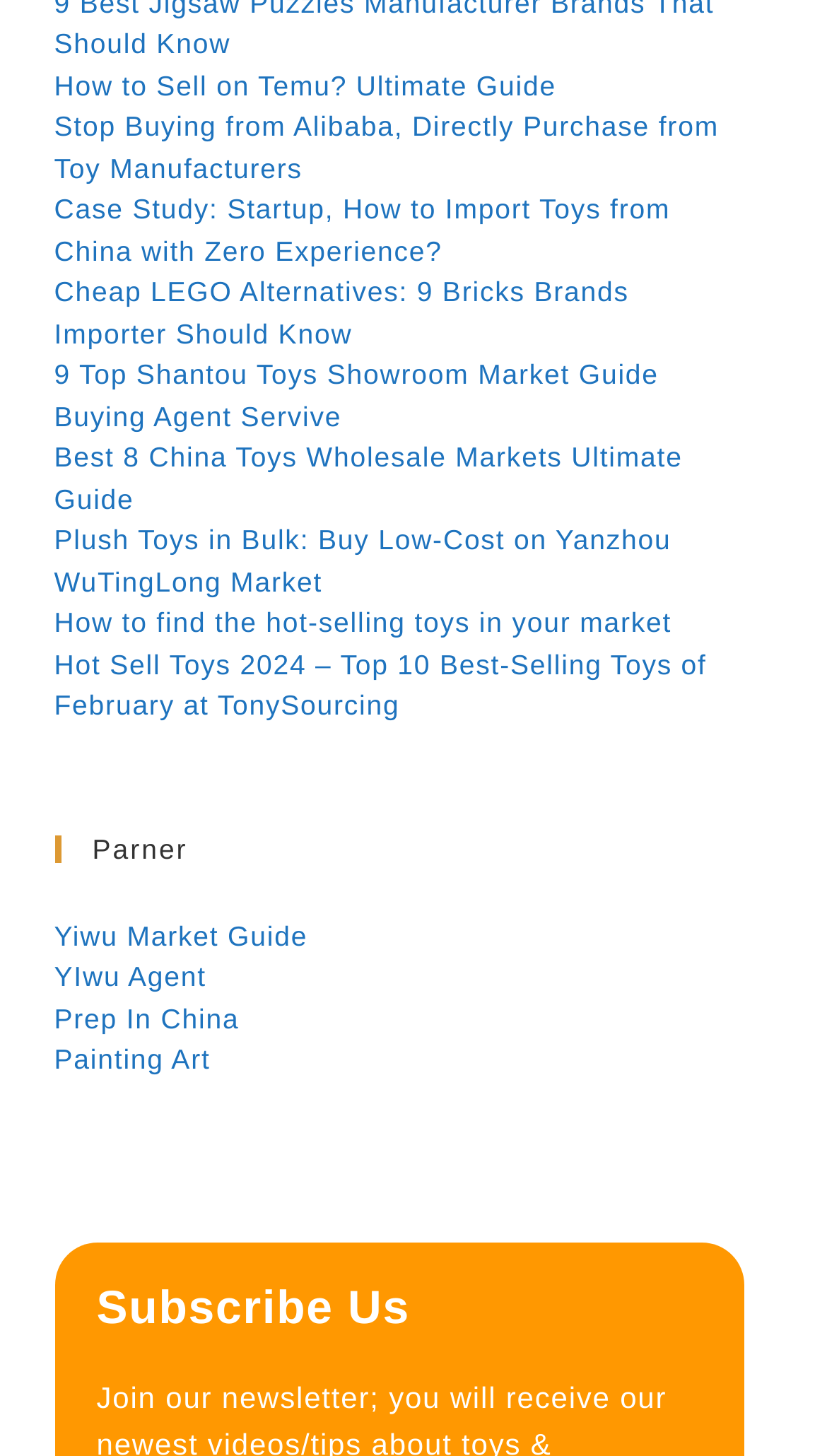Predict the bounding box coordinates of the area that should be clicked to accomplish the following instruction: "Visit Family First Health Center website". The bounding box coordinates should consist of four float numbers between 0 and 1, i.e., [left, top, right, bottom].

None